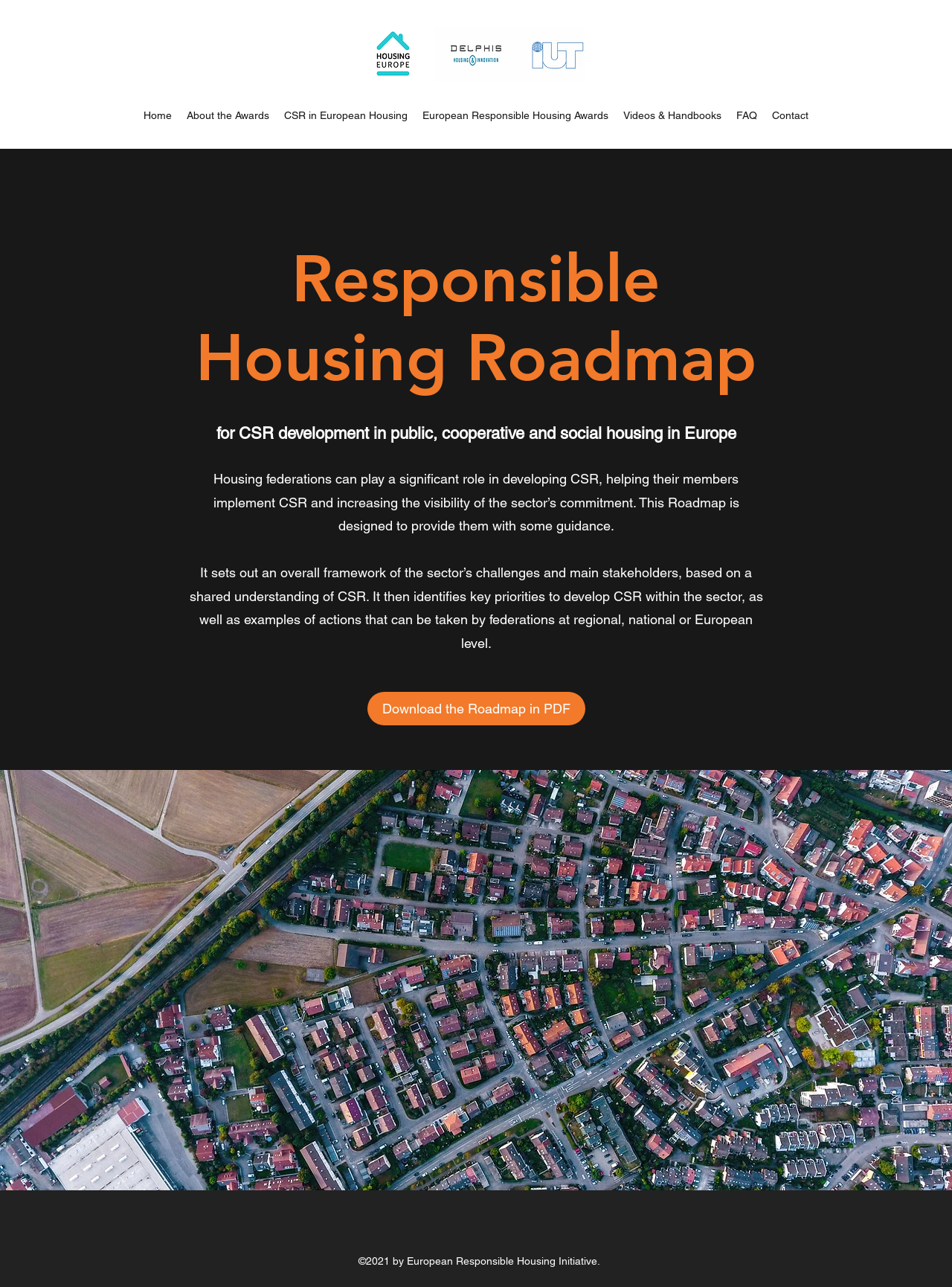Give a one-word or short-phrase answer to the following question: 
What is the theme of the image at the bottom of the webpage?

Aerial cityscape